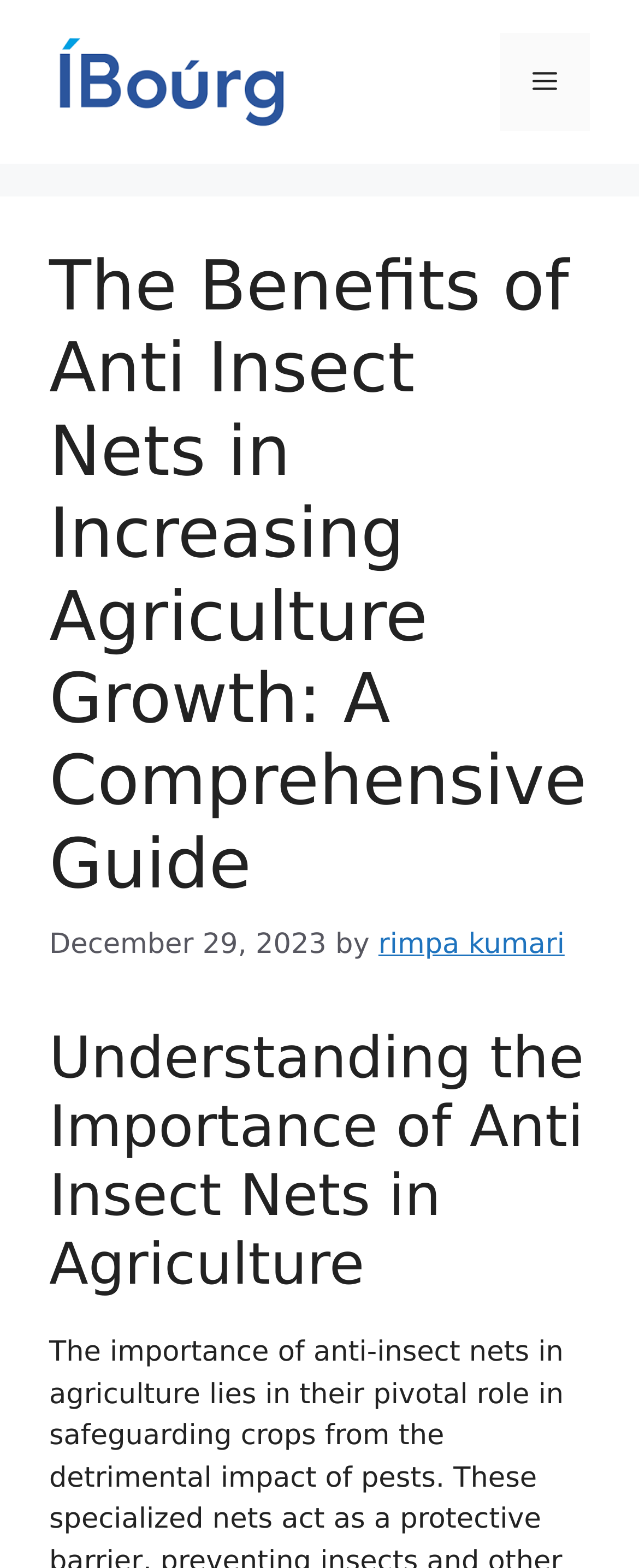Offer a meticulous caption that includes all visible features of the webpage.

The webpage is about the benefits of anti-insect nets in increasing agriculture growth. At the top, there is a banner that spans the entire width of the page, with a link to the site's homepage on the left and a mobile toggle button on the right. Below the banner, there is a navigation menu that can be expanded by clicking the "Menu" button.

The main content of the page is divided into sections, with headings that provide a clear structure. The first heading, "The Benefits of Anti Insect Nets in Increasing Agriculture Growth: A Comprehensive Guide", is prominently displayed and takes up a significant portion of the page. Below this heading, there is a timestamp indicating that the article was published on December 29, 2023, followed by the author's name, "rimpa kumari", which is a clickable link.

Further down the page, there is another heading, "Understanding the Importance of Anti Insect Nets in Agriculture", which suggests that the article will delve into the significance of these nets in agricultural practices. Overall, the webpage appears to be a well-structured and informative article about the benefits of anti-insect nets in agriculture.